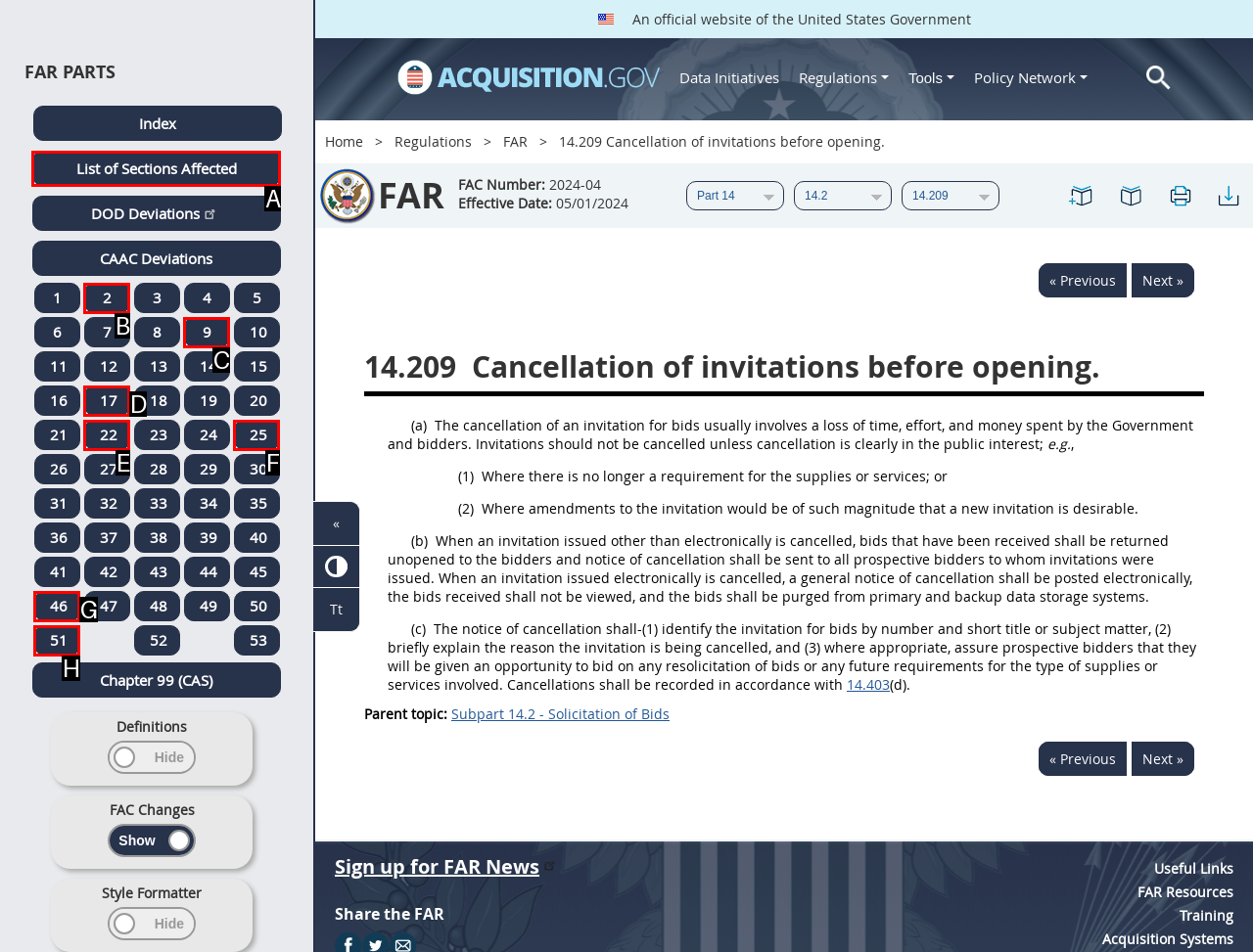Select the HTML element that corresponds to the description: 17
Reply with the letter of the correct option from the given choices.

D